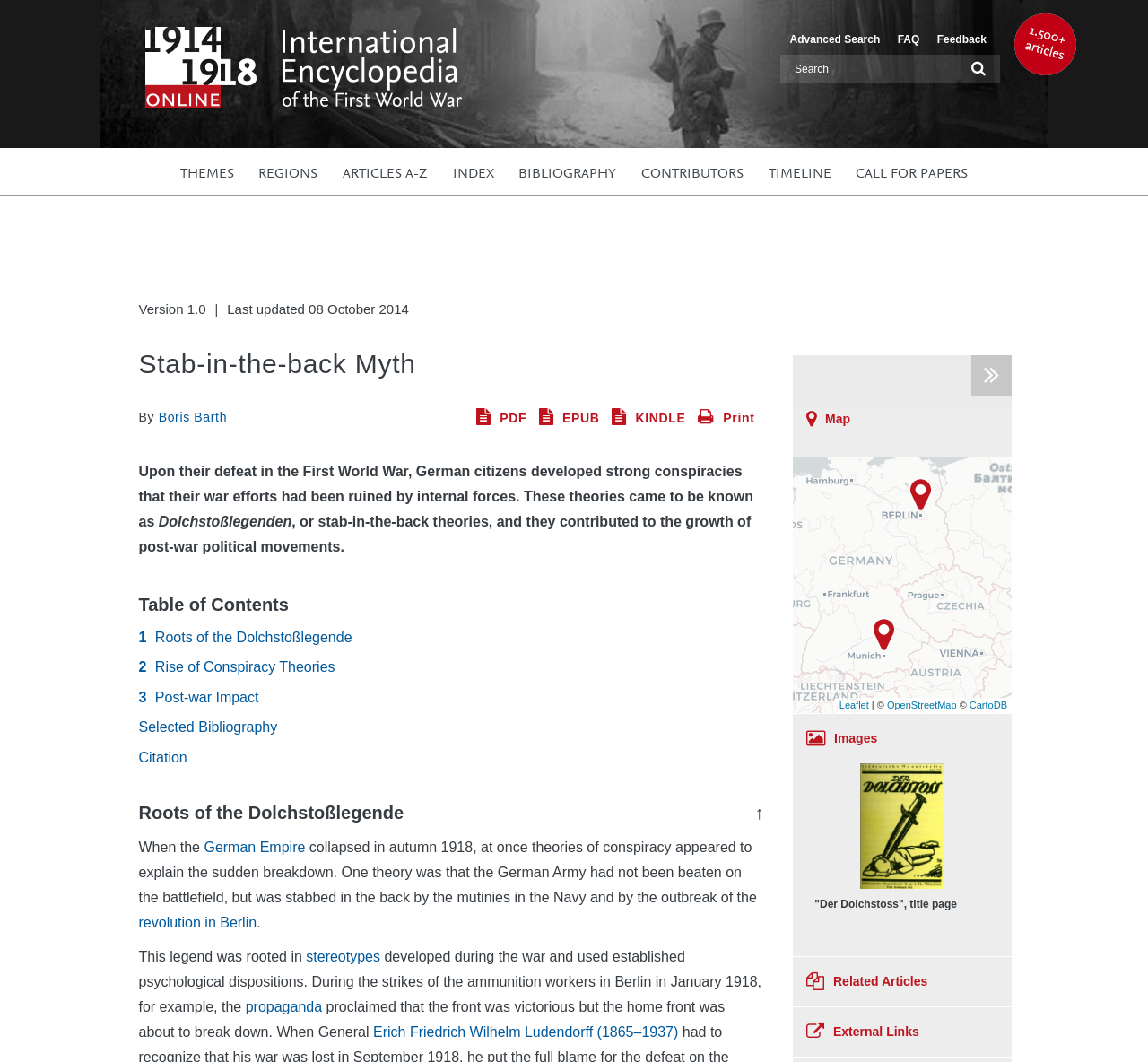Please indicate the bounding box coordinates of the element's region to be clicked to achieve the instruction: "Click on the 'Stab-in-the-back Myth' link". Provide the coordinates as four float numbers between 0 and 1, i.e., [left, top, right, bottom].

[0.121, 0.328, 0.362, 0.356]